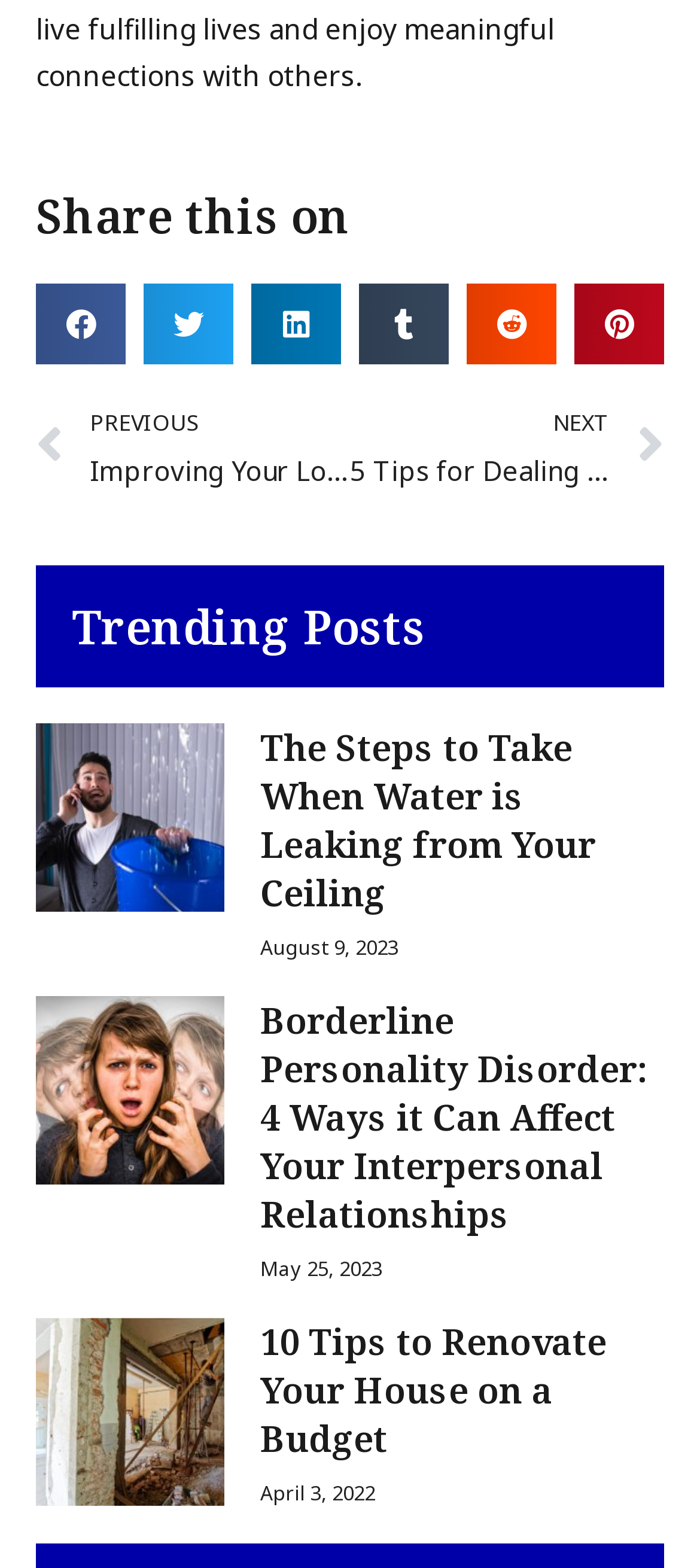Pinpoint the bounding box coordinates of the element to be clicked to execute the instruction: "View the previous post".

[0.051, 0.255, 0.5, 0.314]